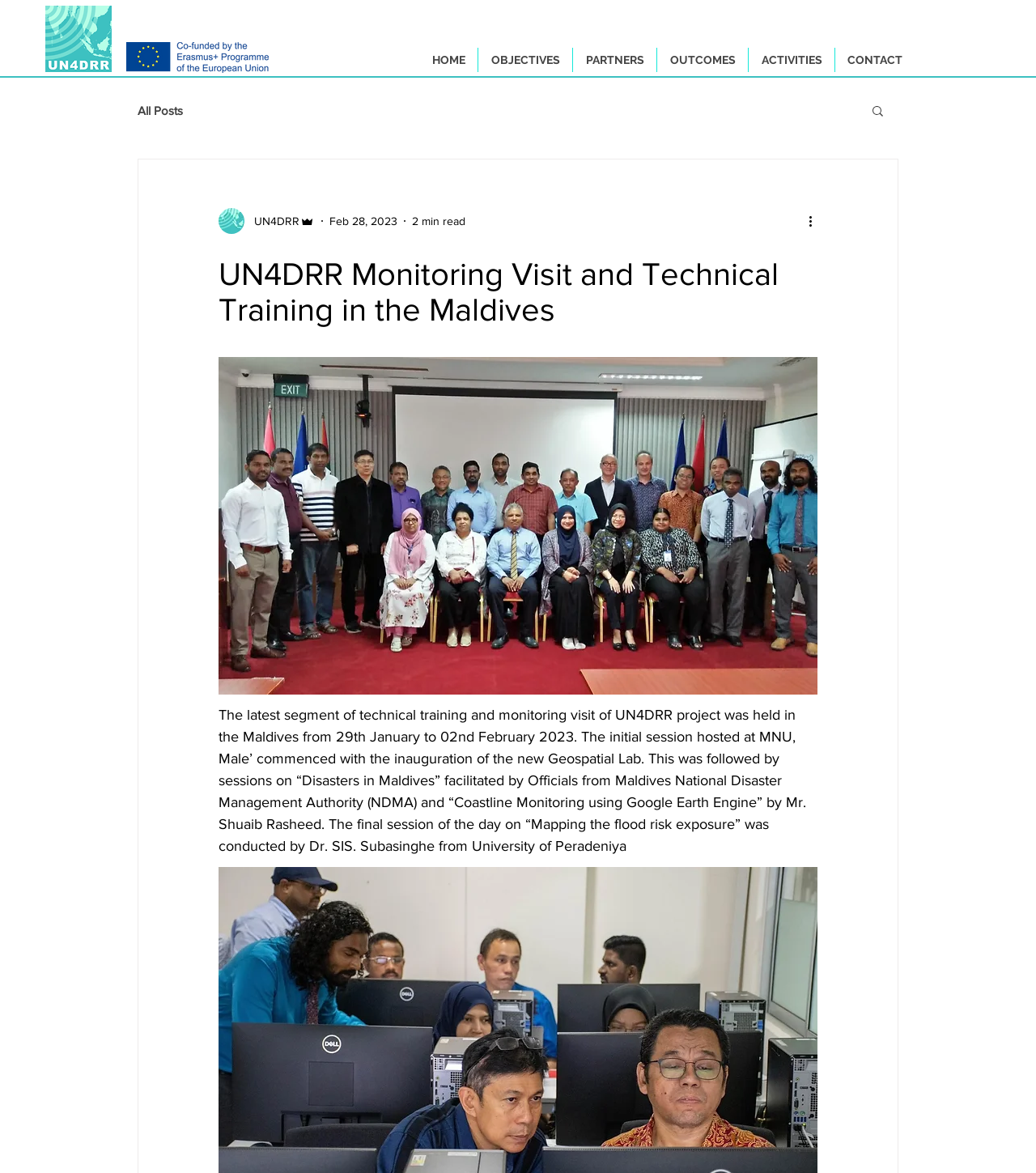Provide a brief response using a word or short phrase to this question:
How many navigation links are there?

2